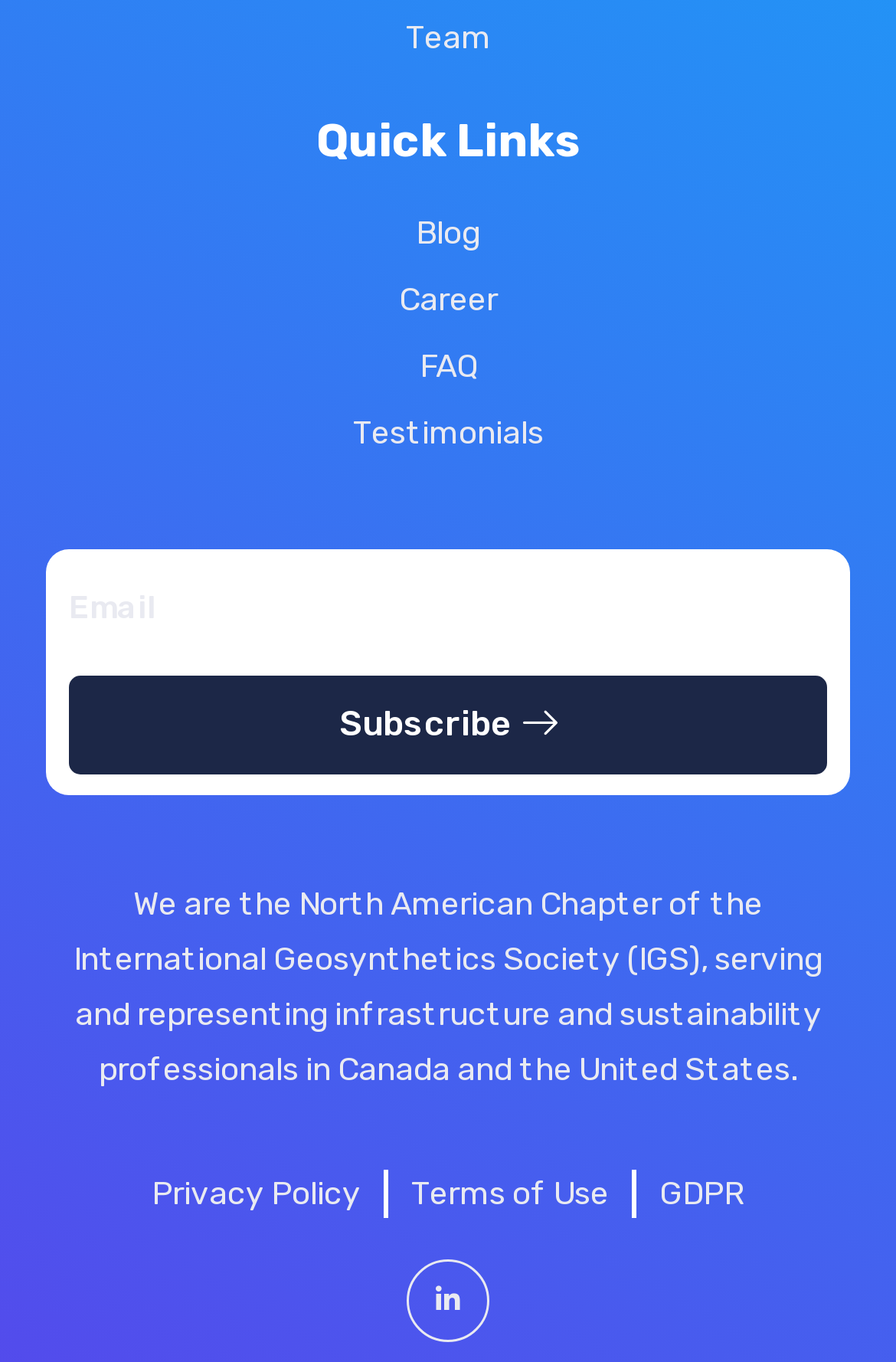Given the following UI element description: "Blog", find the bounding box coordinates in the webpage screenshot.

[0.051, 0.154, 0.949, 0.189]